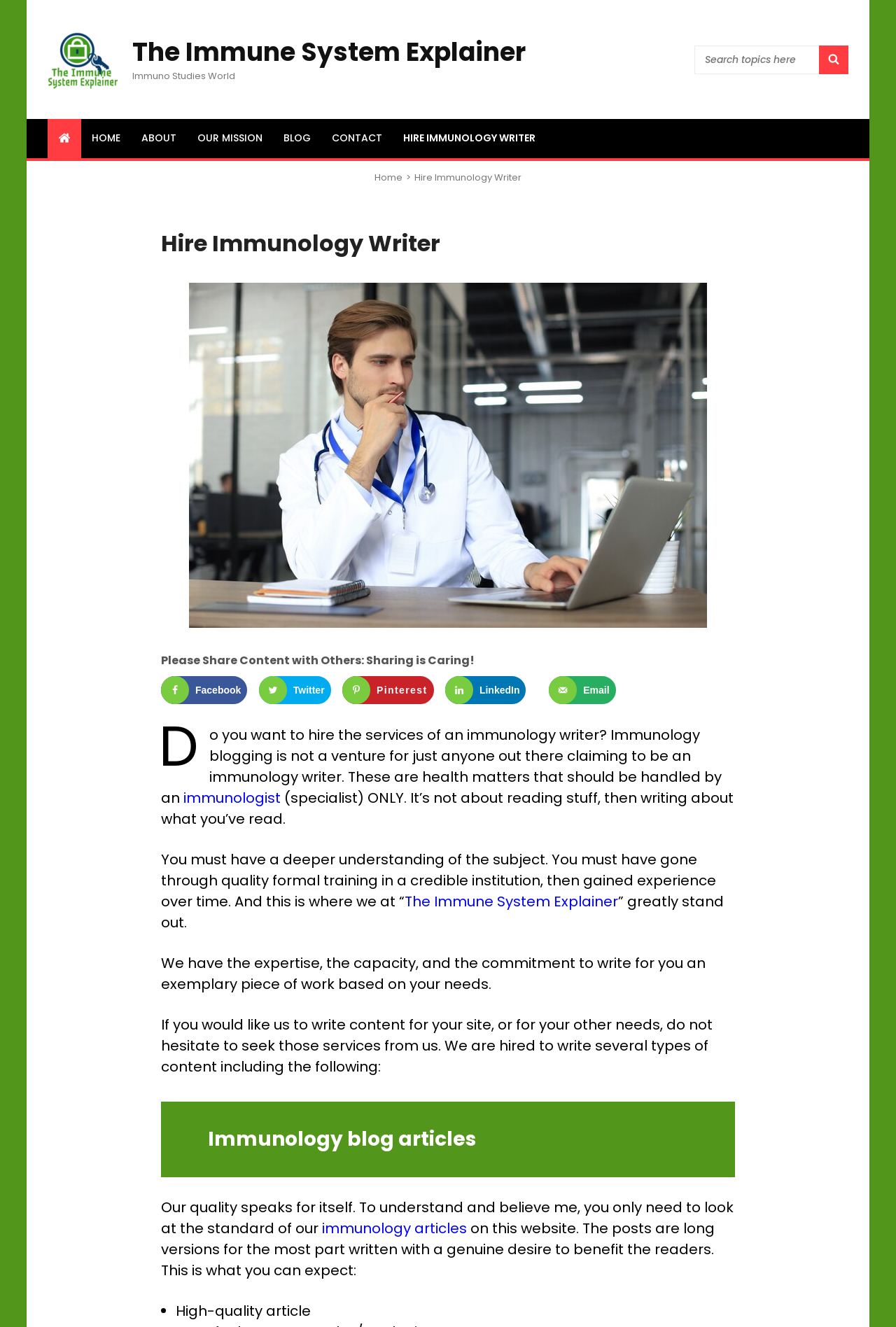Provide the bounding box coordinates for the UI element described in this sentence: "You might also like". The coordinates should be four float values between 0 and 1, i.e., [left, top, right, bottom].

None